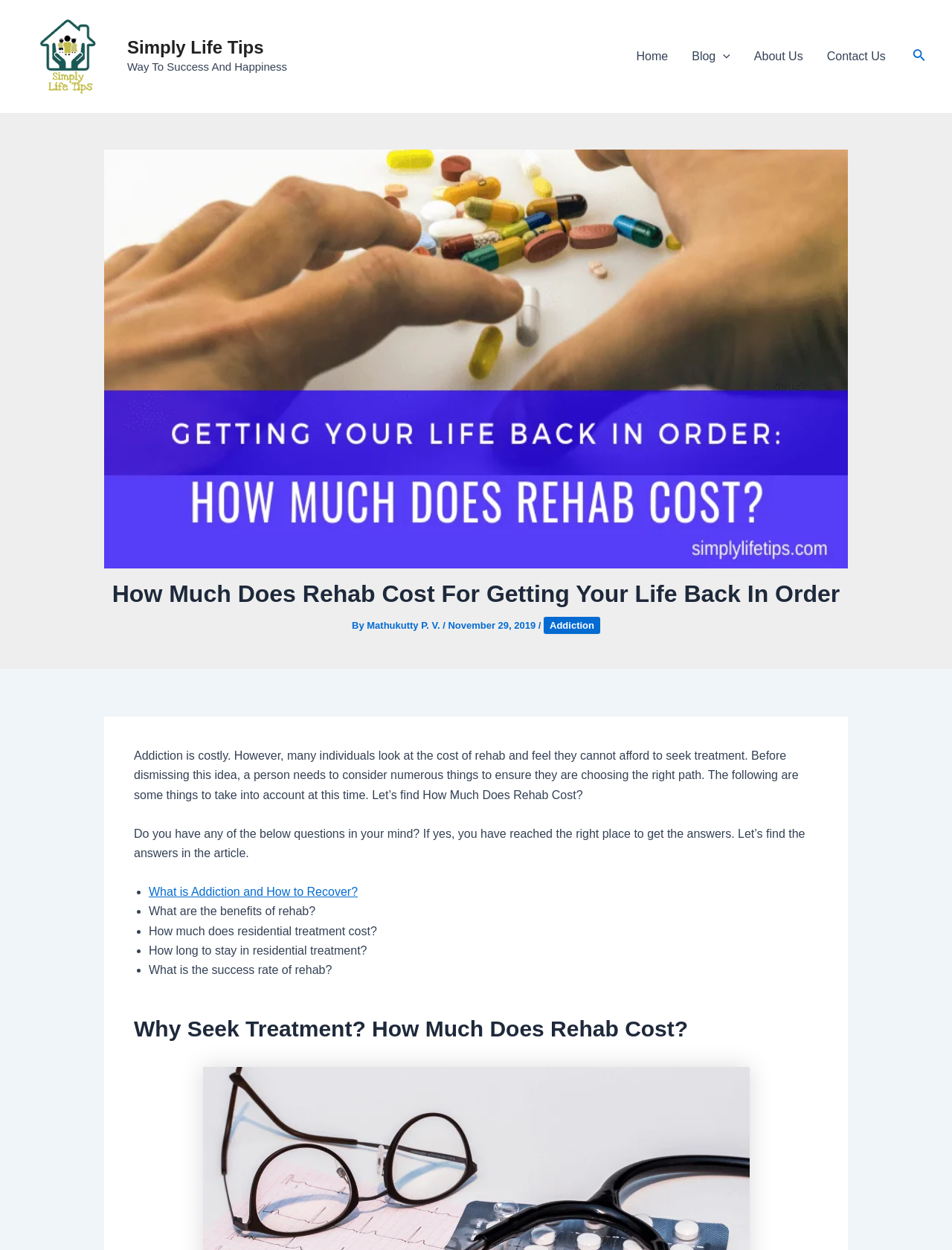Please determine and provide the text content of the webpage's heading.

How Much Does Rehab Cost For Getting Your Life Back In Order